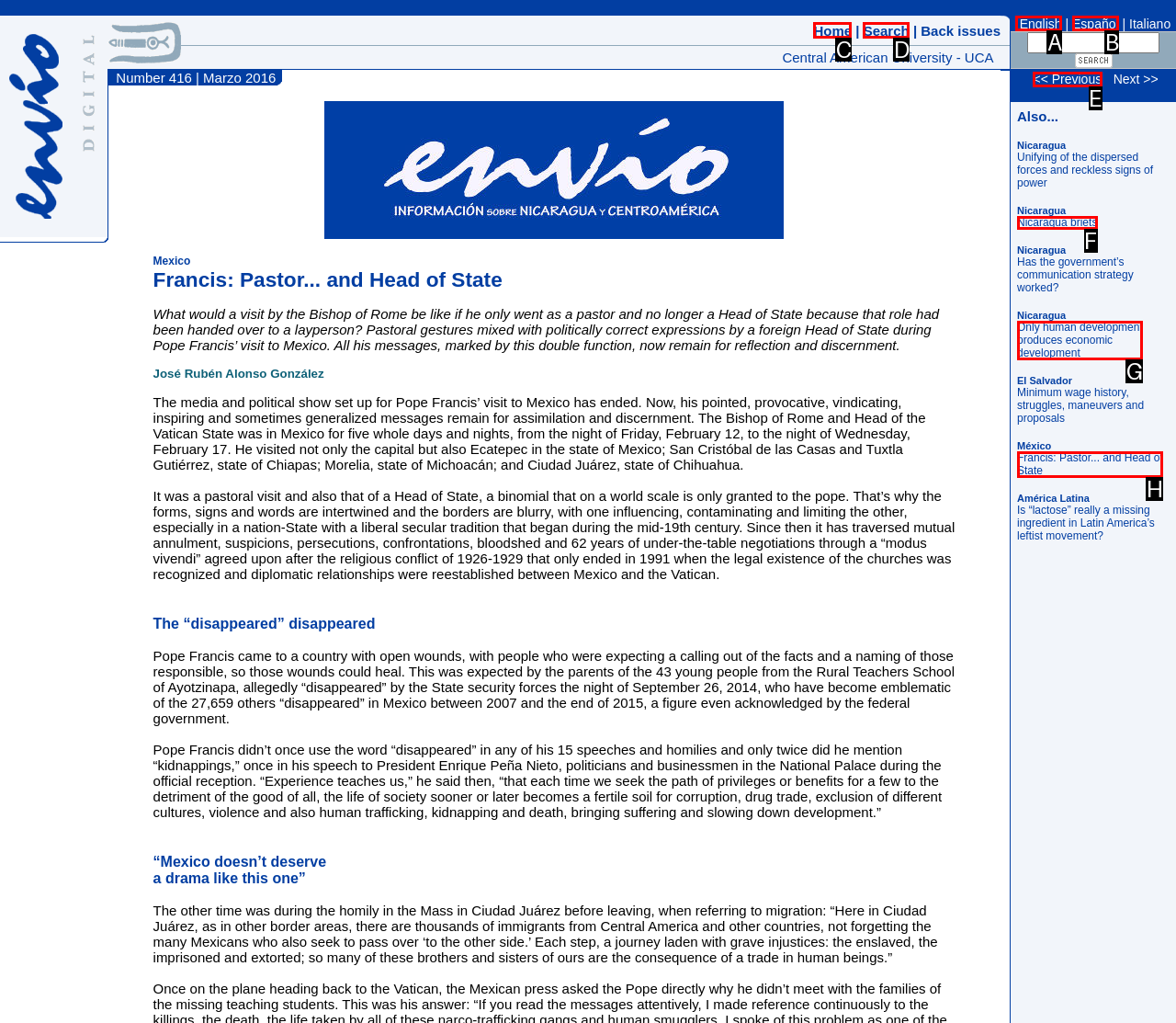Select the appropriate HTML element that needs to be clicked to finish the task: Click on the 'Home' link
Reply with the letter of the chosen option.

C